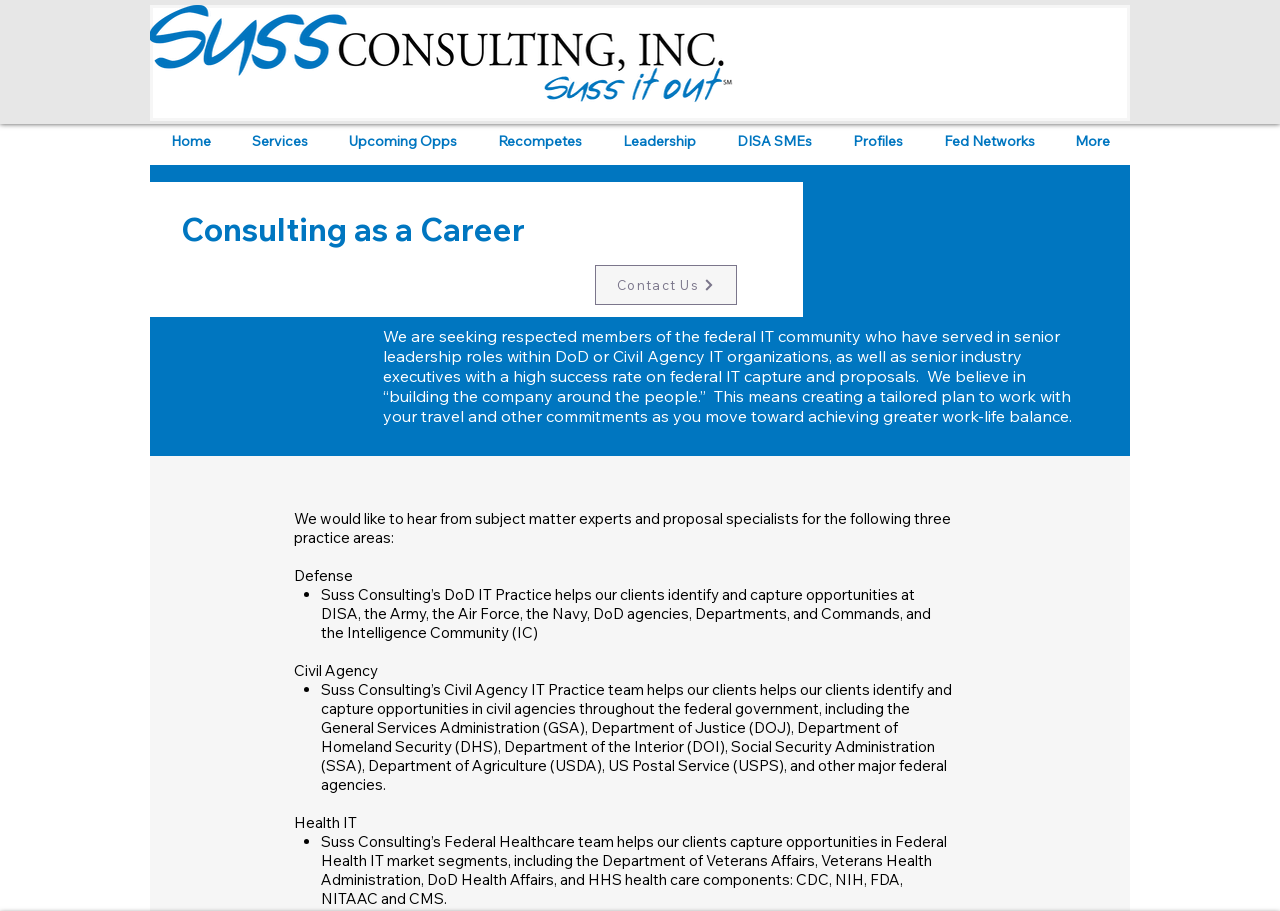Determine the bounding box coordinates for the region that must be clicked to execute the following instruction: "Learn about 'Leadership'".

[0.47, 0.135, 0.559, 0.175]